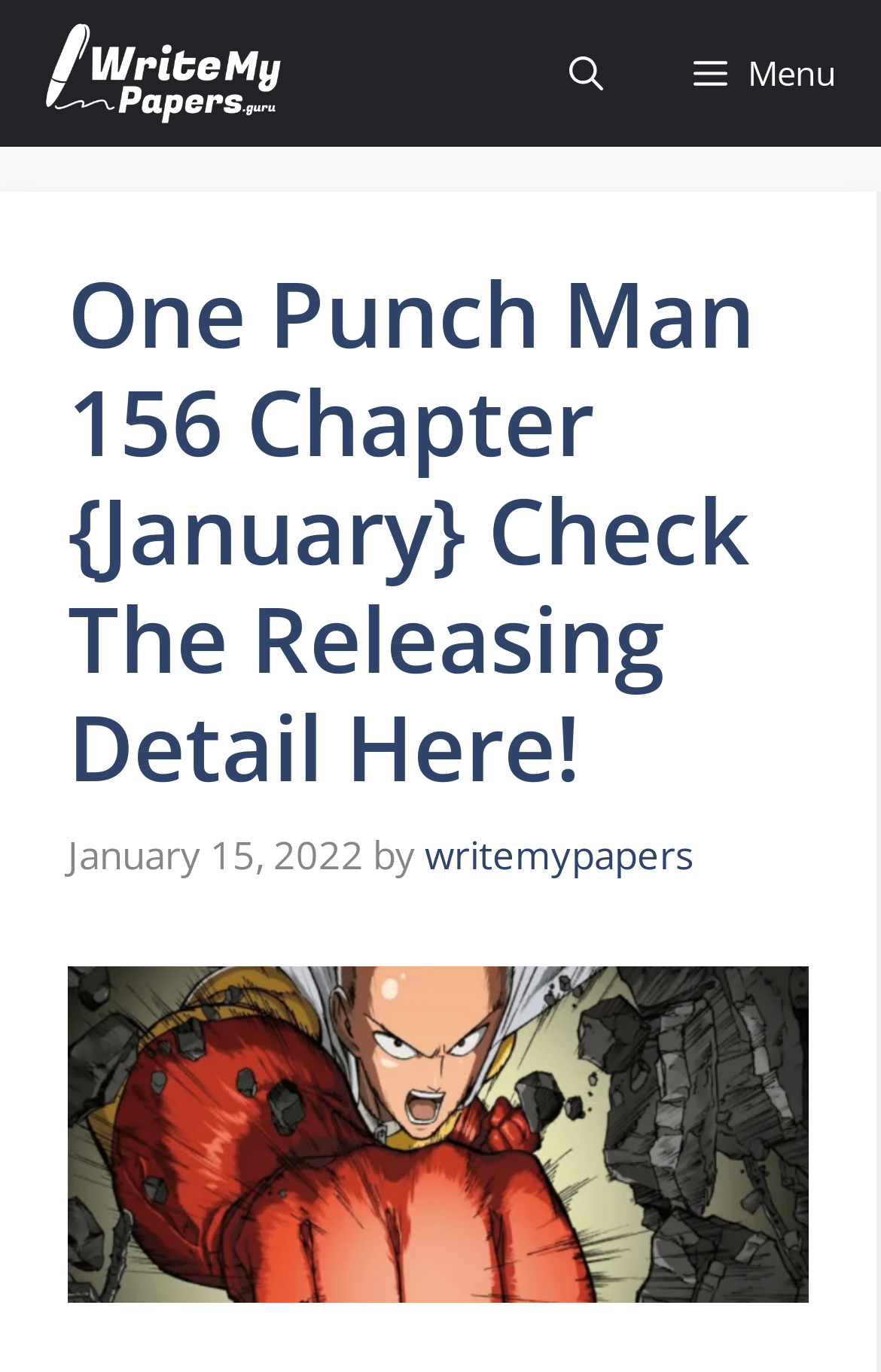Locate the bounding box coordinates of the UI element described by: "aria-label="Open Search Bar"". The bounding box coordinates should consist of four float numbers between 0 and 1, i.e., [left, top, right, bottom].

[0.595, 0.0, 0.736, 0.107]